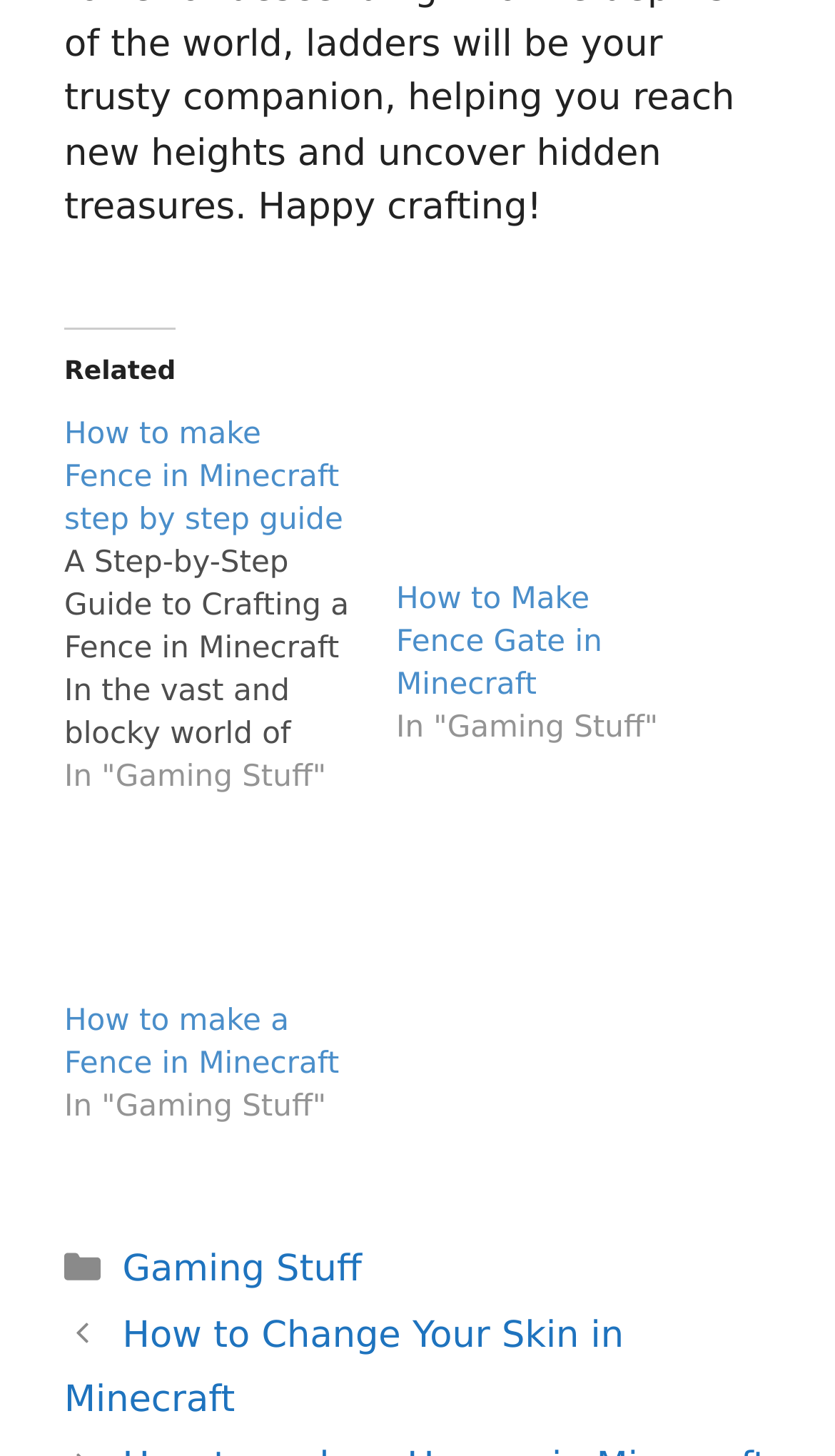Locate the bounding box coordinates of the element that should be clicked to execute the following instruction: "Browse the 'Gaming Stuff' category".

[0.147, 0.857, 0.433, 0.887]